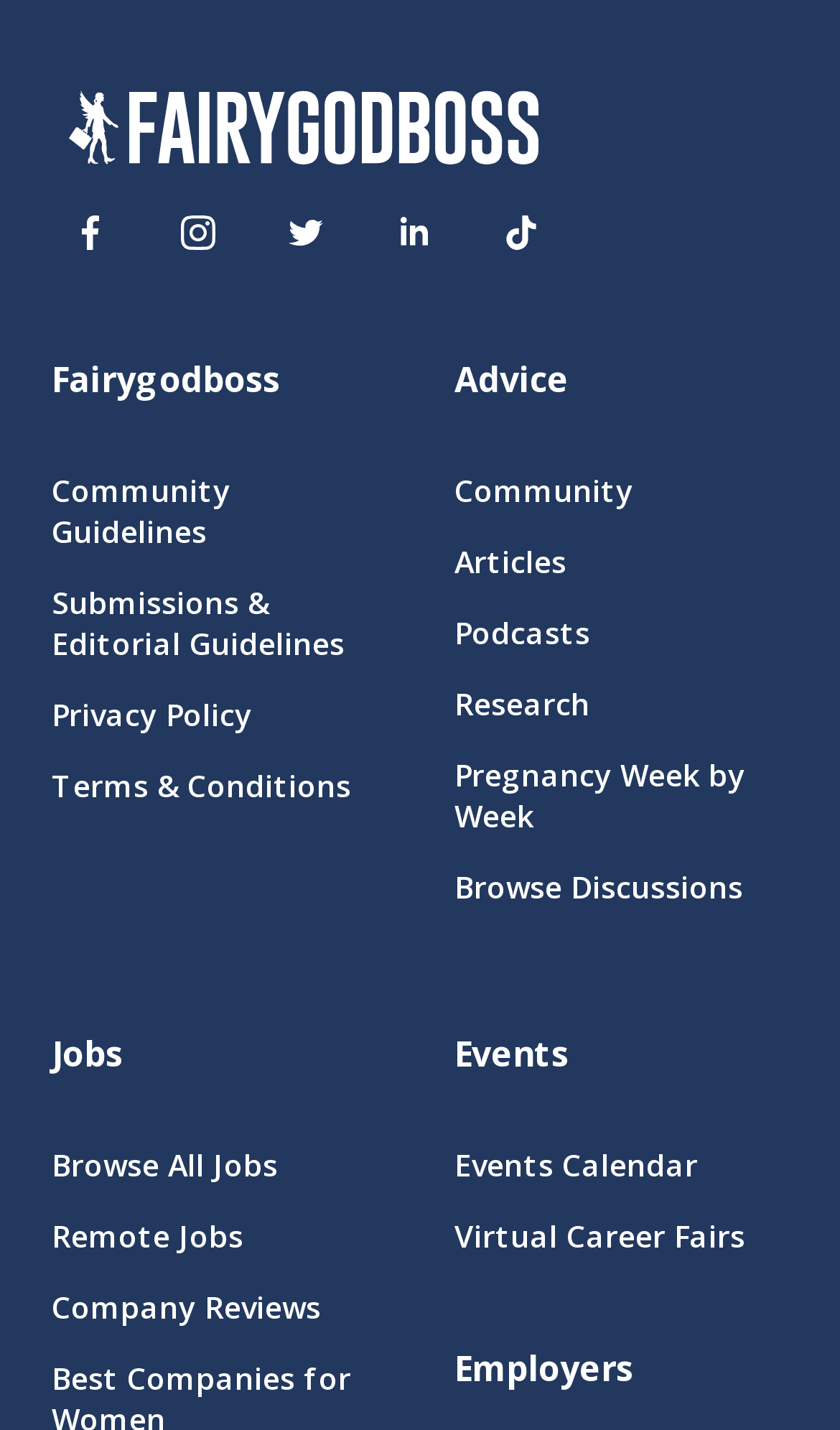How many social media platforms are linked on the webpage?
We need a detailed and exhaustive answer to the question. Please elaborate.

The webpage has links to five social media platforms, namely Facebook, Instagram, Twitter, Linkedin, and TikTok, which can be found in the top-right corner of the webpage.